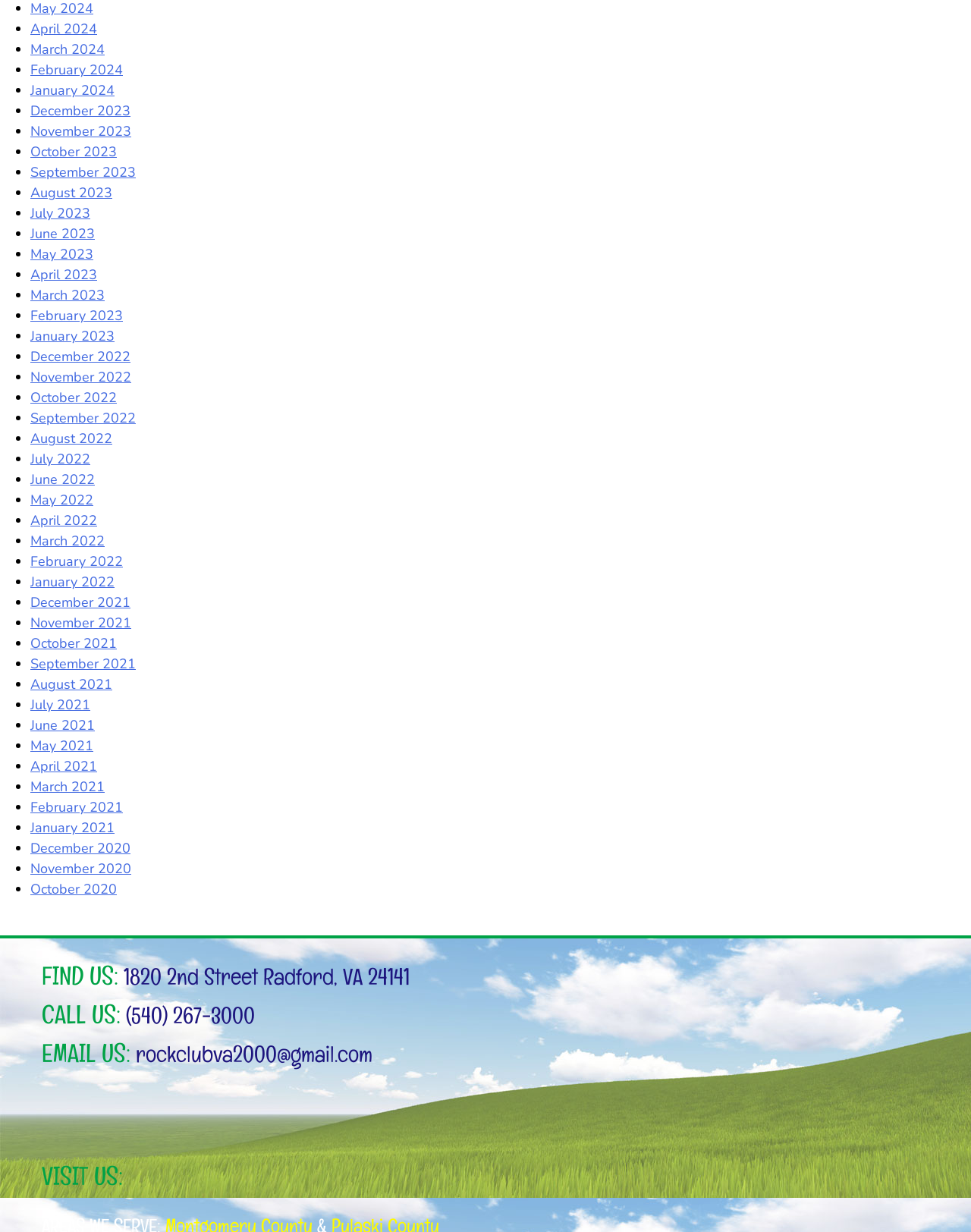Indicate the bounding box coordinates of the element that needs to be clicked to satisfy the following instruction: "Open January 2024". The coordinates should be four float numbers between 0 and 1, i.e., [left, top, right, bottom].

[0.031, 0.066, 0.118, 0.081]